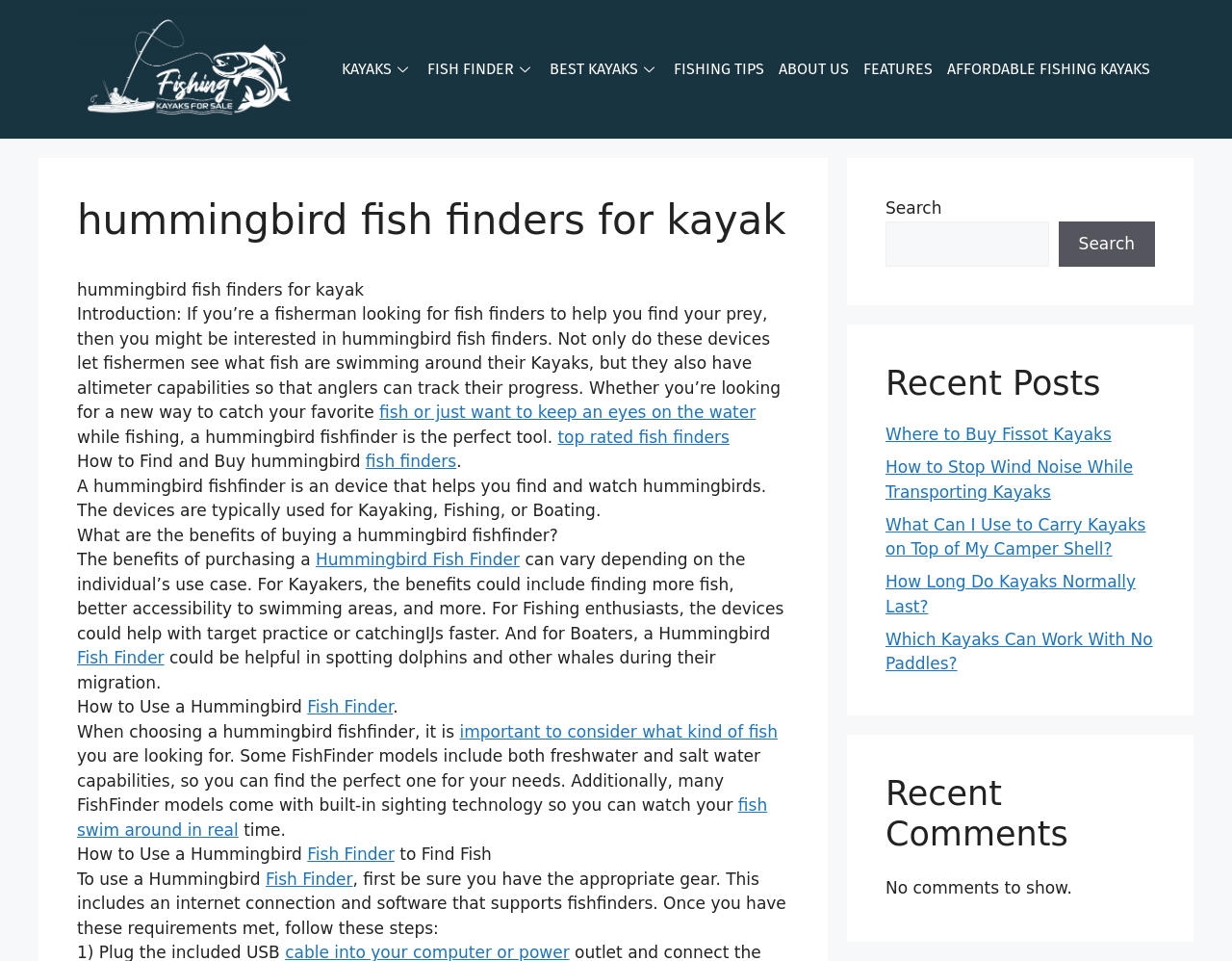Identify the bounding box coordinates for the element you need to click to achieve the following task: "Read about Hummingbird Fish Finders". The coordinates must be four float values ranging from 0 to 1, formatted as [left, top, right, bottom].

[0.062, 0.205, 0.641, 0.255]